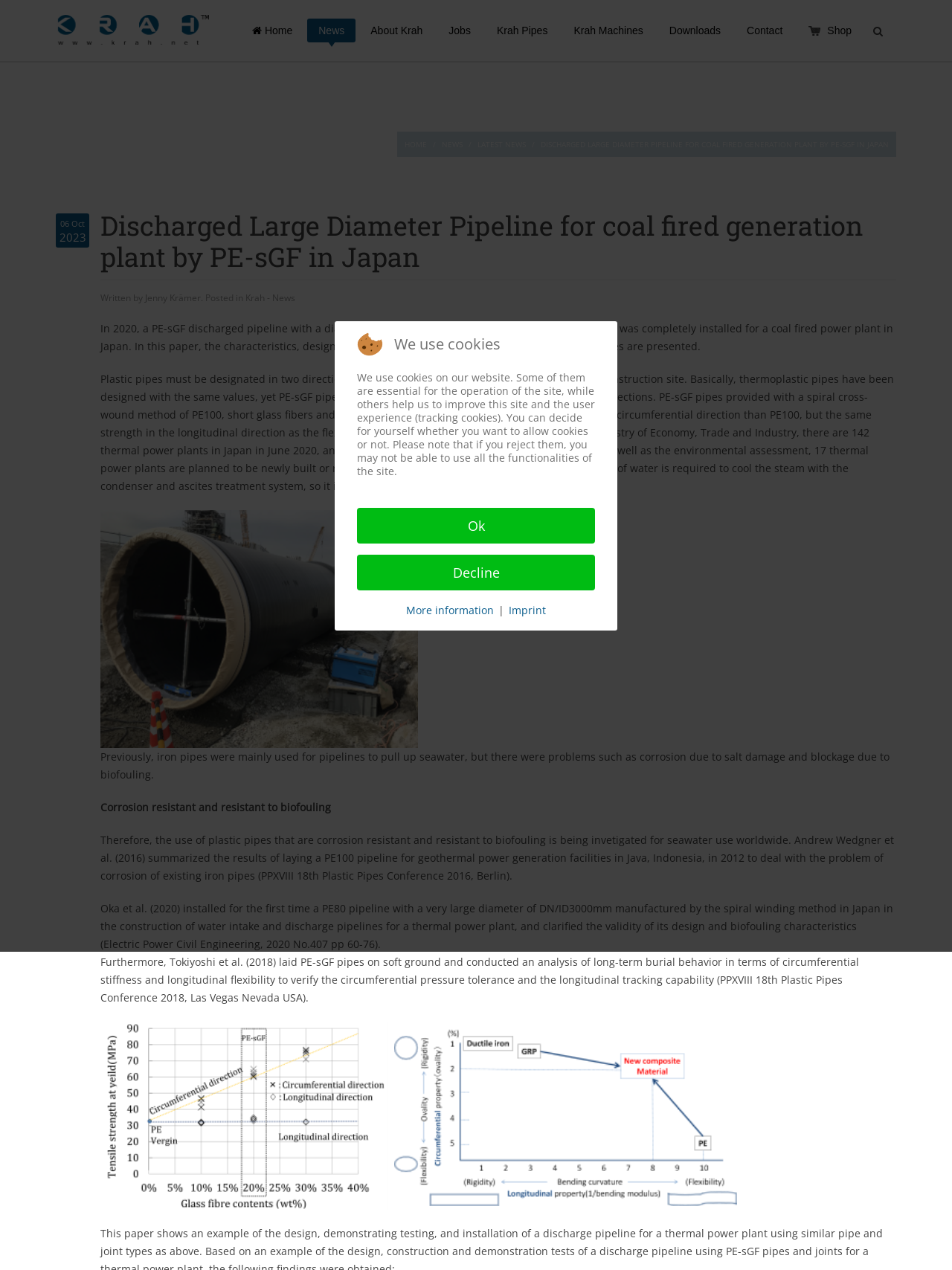Respond to the question below with a concise word or phrase:
What is the diameter of the pipeline mentioned in the article?

DN/ID1800mm